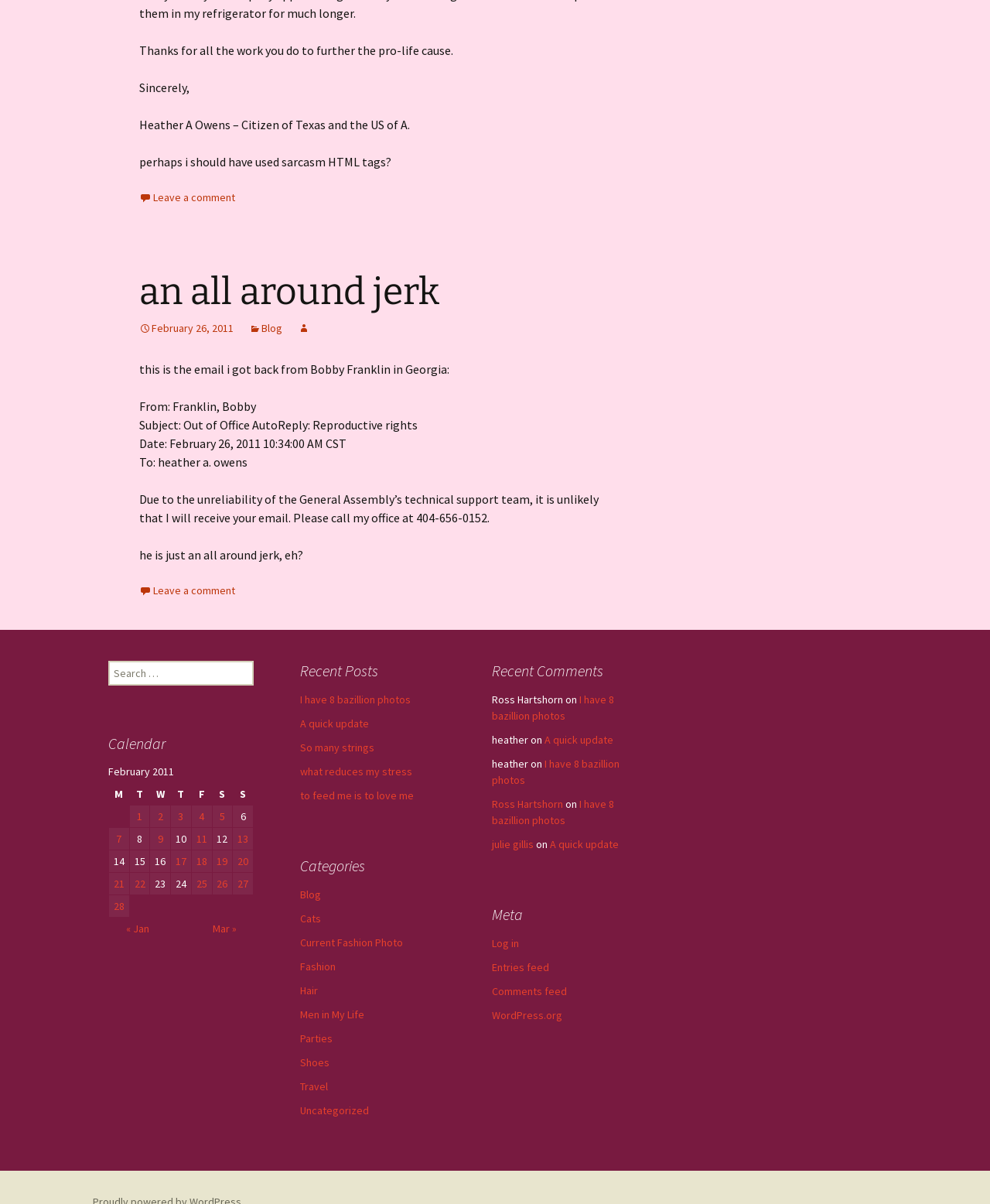What is the purpose of the search box?
Provide an in-depth and detailed answer to the question.

The search box is located in the complementary section of the webpage, and its purpose is to allow users to search for specific content within the blog.